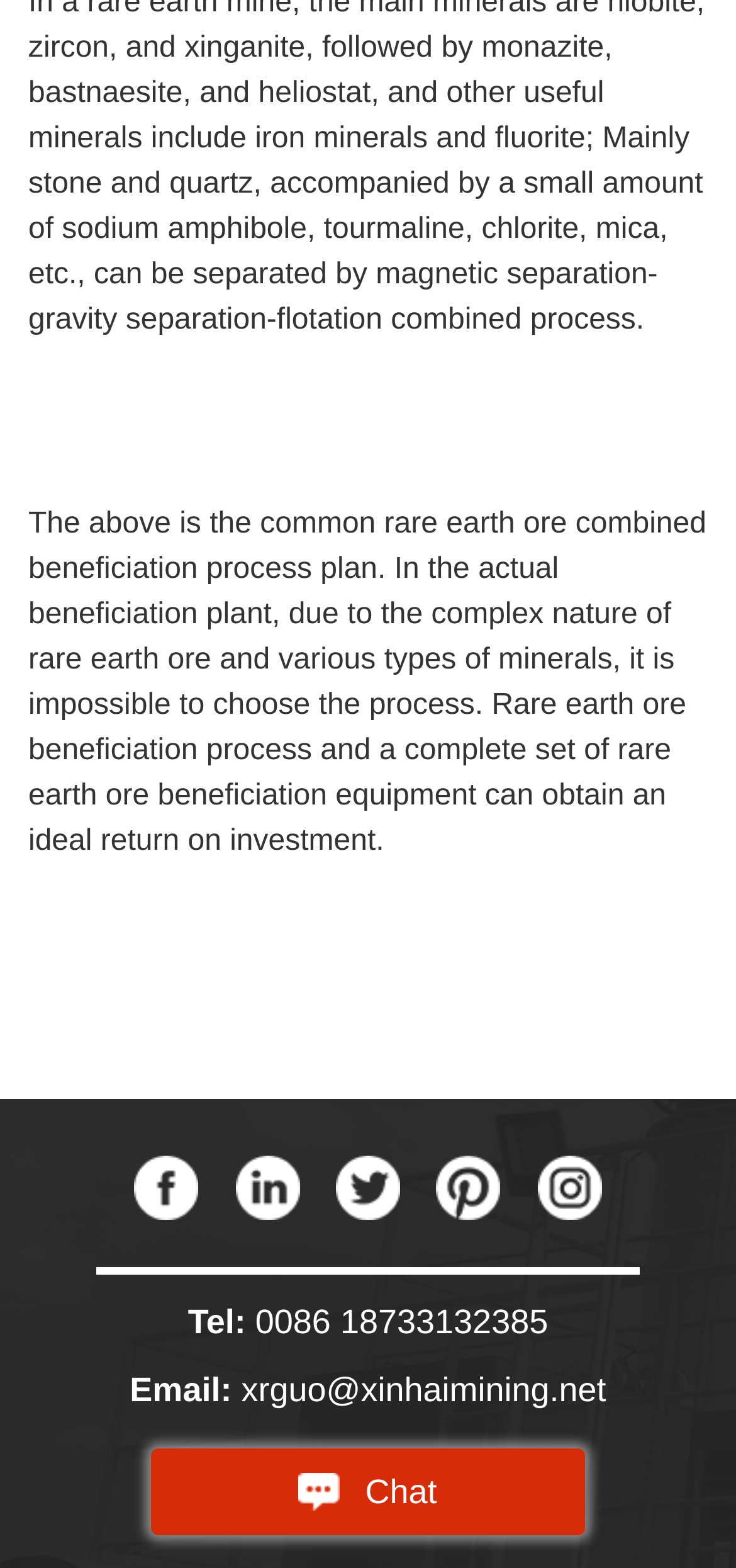Please provide a one-word or short phrase answer to the question:
What is the topic of the text?

Rare earth ore beneficiation